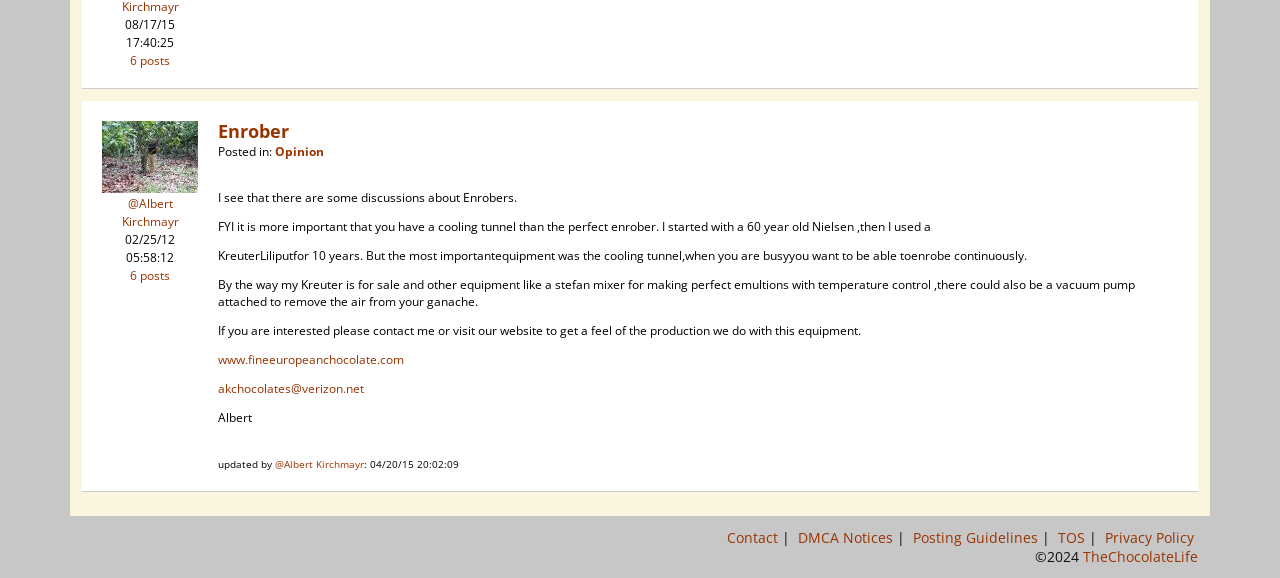Identify the bounding box coordinates for the region to click in order to carry out this instruction: "Contact us". Provide the coordinates using four float numbers between 0 and 1, formatted as [left, top, right, bottom].

[0.568, 0.913, 0.611, 0.946]